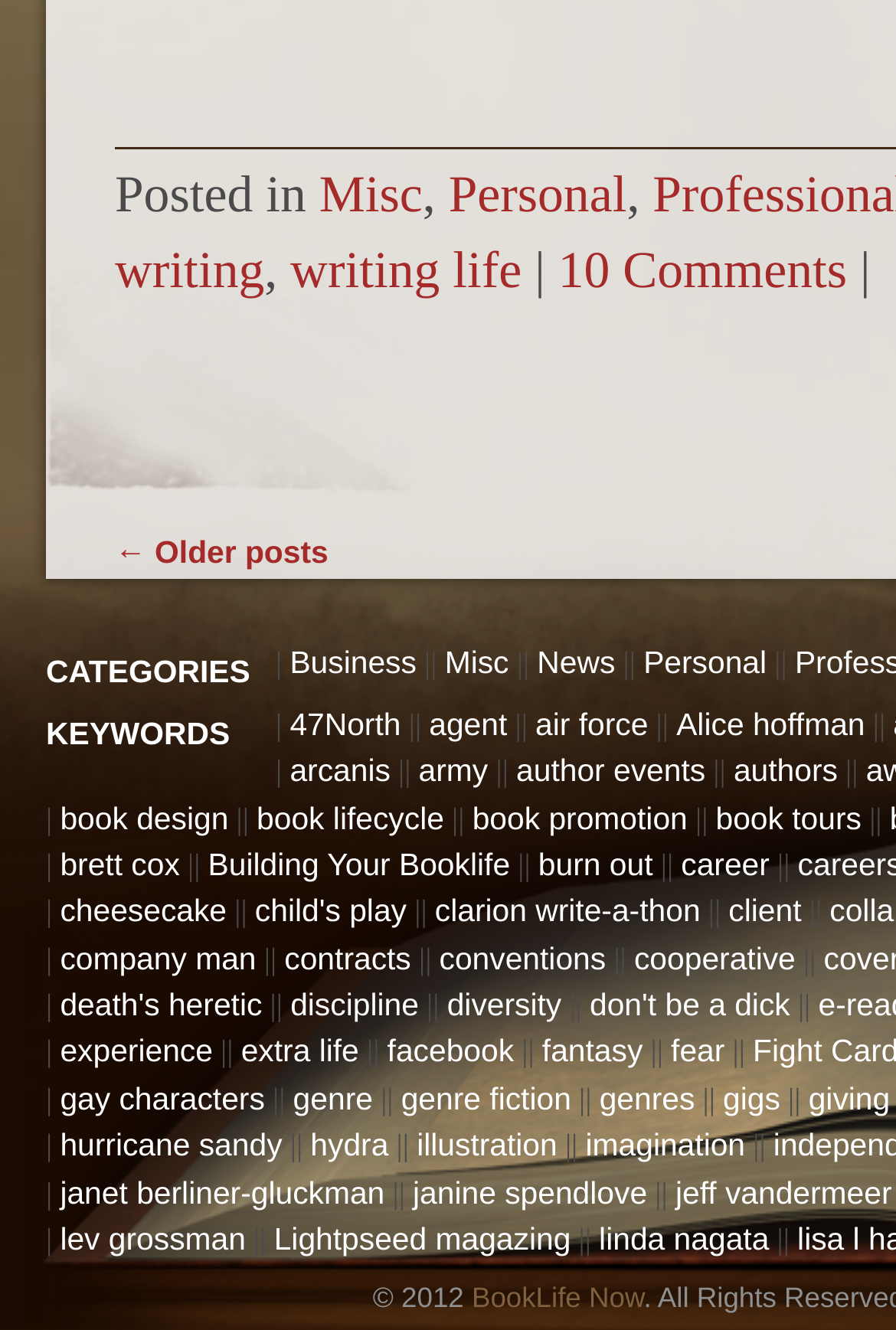What is the name of the company mentioned?
Using the visual information, reply with a single word or short phrase.

47North